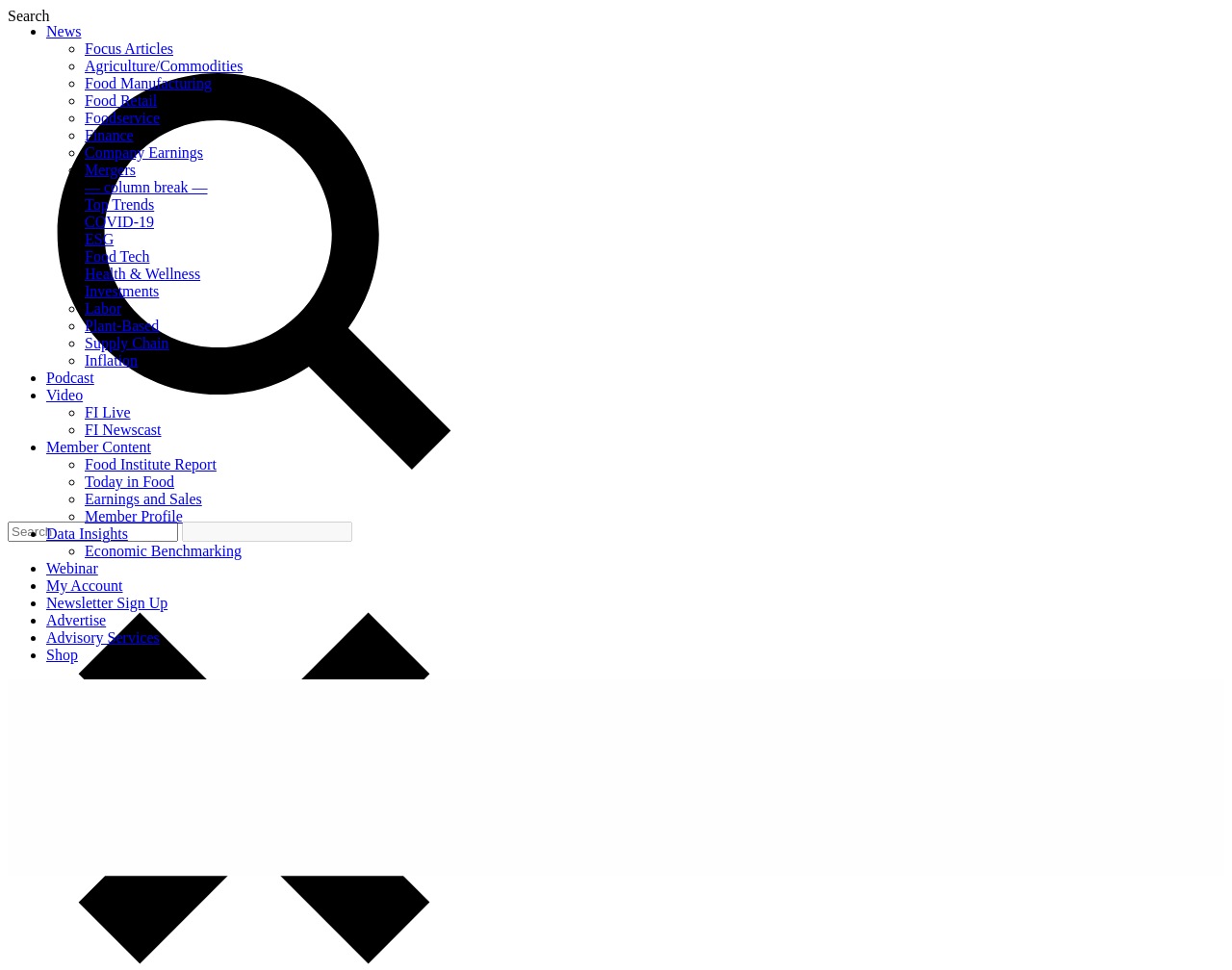Can you identify and provide the main heading of the webpage?

With Strikes Mounting, Has Labor Reached an Inflection Point?